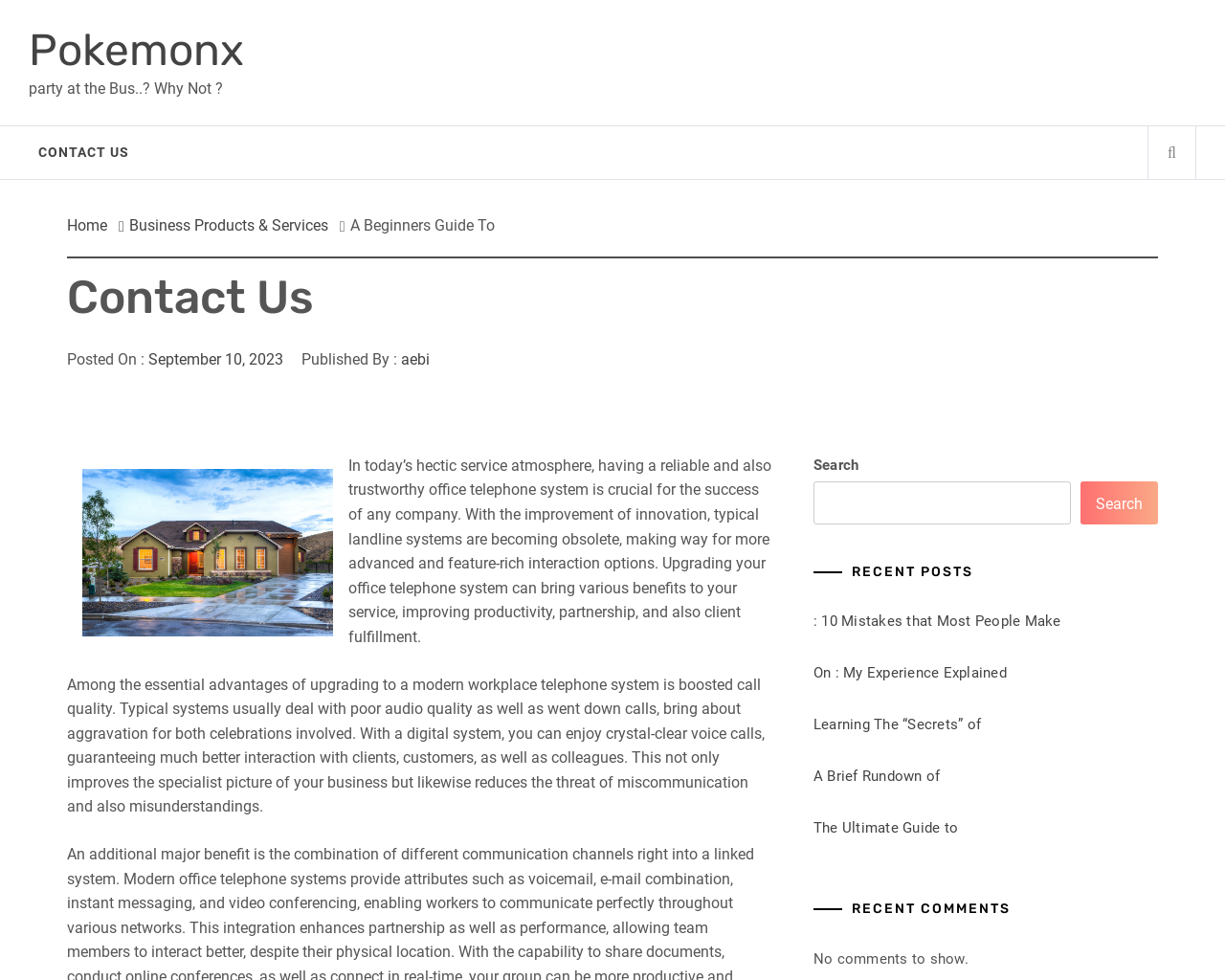Create a detailed narrative of the webpage’s visual and textual elements.

The webpage is a blog post titled "A Beginners Guide To – Pokemonx". At the top, there is a link to "Pokemonx" and a static text "party at the Bus..? Why Not?" positioned next to each other. Below them, there are two links, "CONTACT US" and an icon represented by "\uf002", situated on the left and right sides, respectively.

Underneath, there is a navigation section labeled "Breadcrumbs" that contains three links: "Home", "Business Products & Services", and a static text "A Beginners Guide To". 

A heading "Contact Us" is placed below the navigation section, followed by a static text "Posted On :" and a link to the date "September 10, 2023". Next to the date, there is a static text "Published By :" and a link to the author "aebi".

The main content of the blog post starts with an image, followed by a long paragraph of text discussing the importance of a reliable office telephone system. The text is divided into two sections, with the first section describing the benefits of upgrading to a modern system and the second section highlighting the improved call quality.

On the right side of the page, there is a search section with a search box and a button. Below the search section, there are headings for "RECENT POSTS" and "RECENT COMMENTS". The "RECENT POSTS" section contains five links to different articles, while the "RECENT COMMENTS" section displays a message "No comments to show."